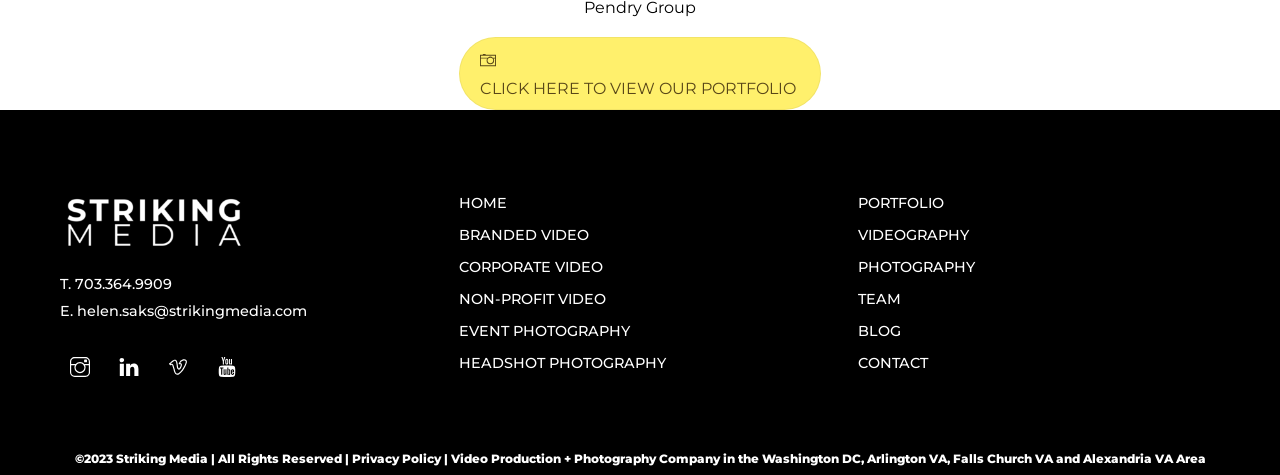How many social media links are on the webpage? Please answer the question using a single word or phrase based on the image.

4